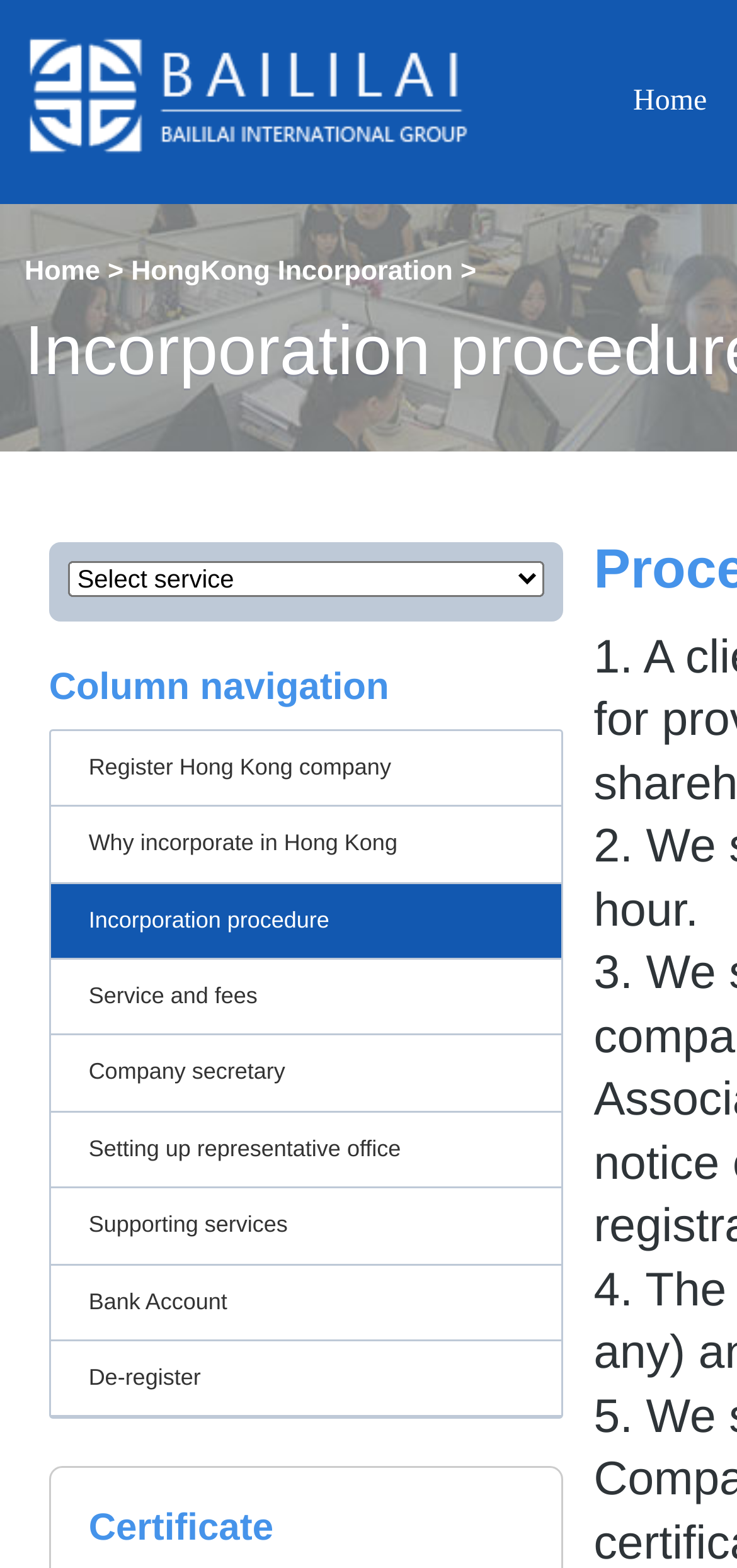Pinpoint the bounding box coordinates of the area that must be clicked to complete this instruction: "Click on 'BAILILAI'".

[0.033, 0.088, 0.656, 0.108]